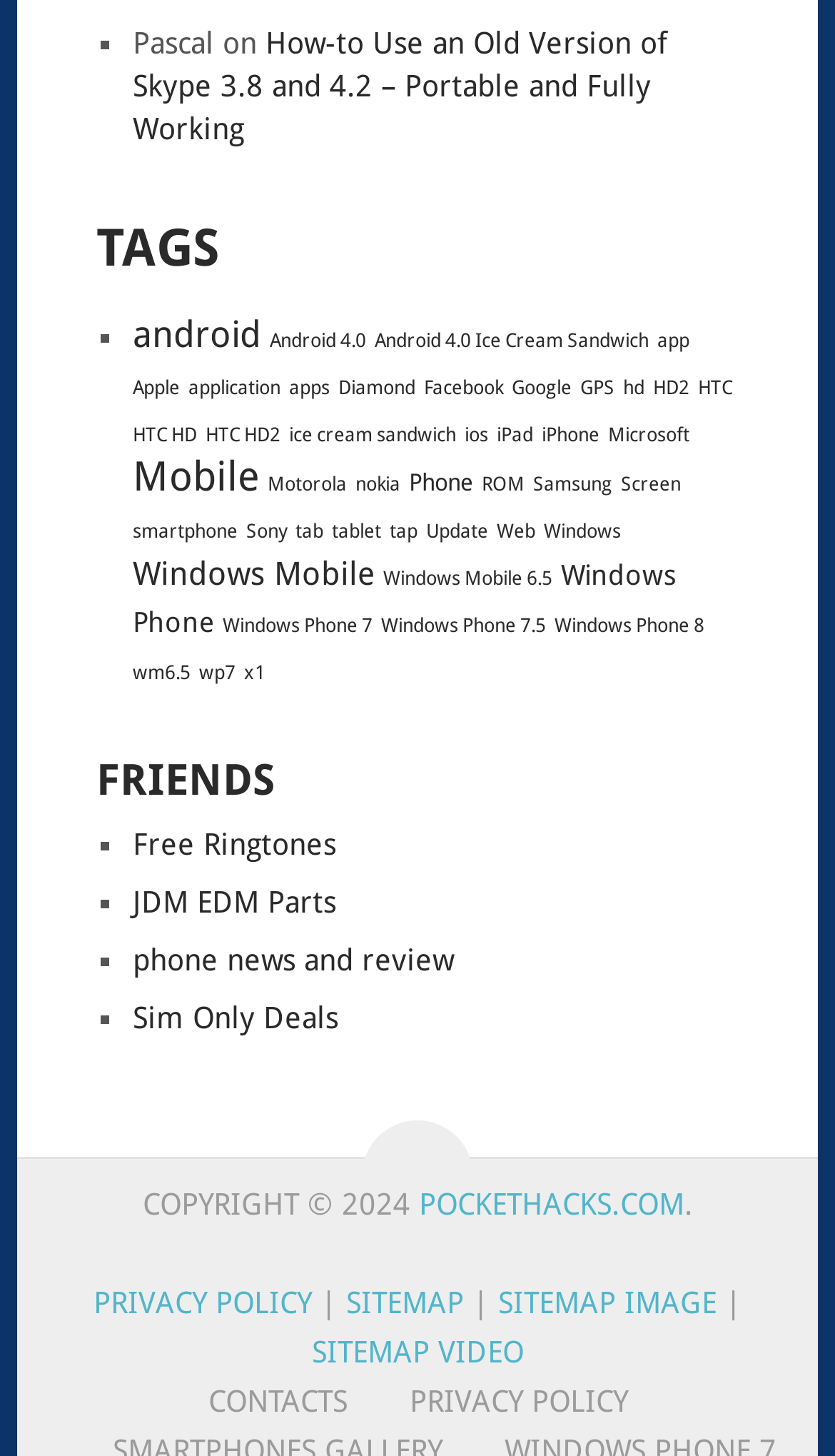Use a single word or phrase to respond to the question:
What is the copyright year?

2024